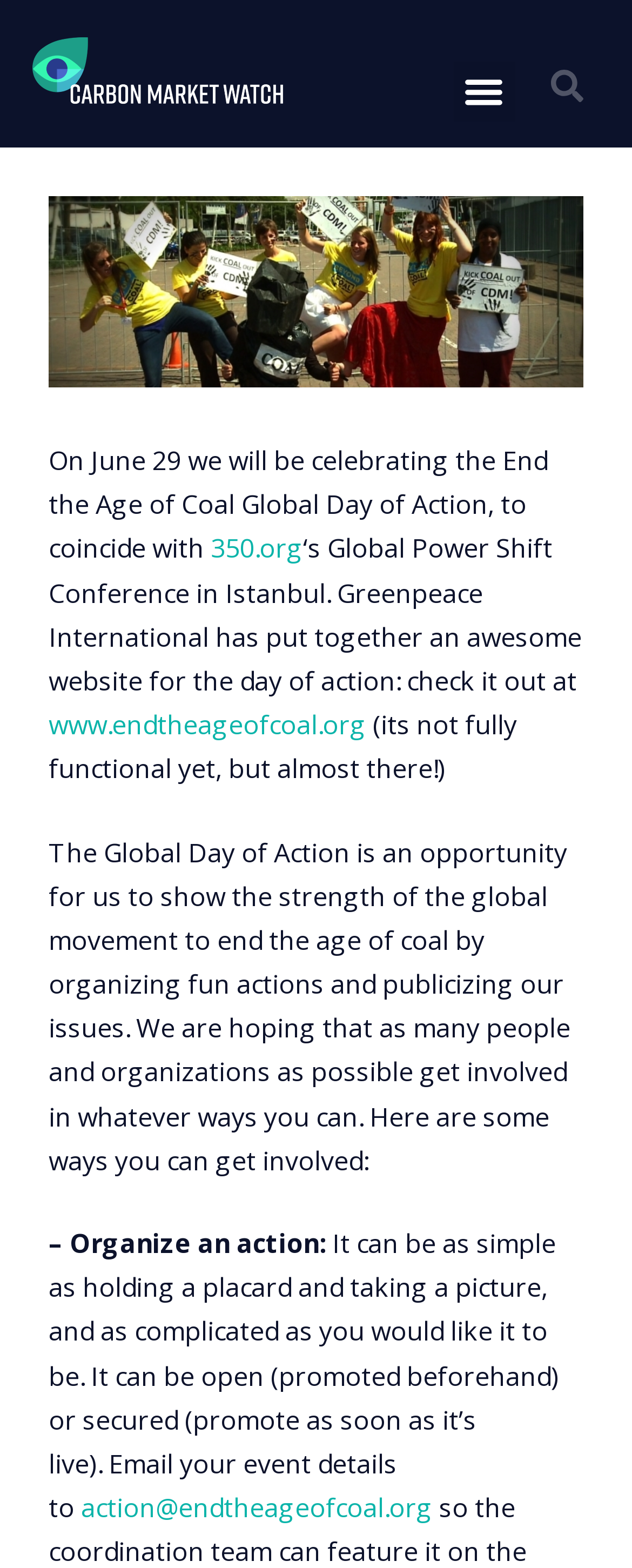Examine the image and give a thorough answer to the following question:
How can people get involved in the Global Day of Action?

The webpage suggests that people can get involved in the Global Day of Action by organizing an action, which can be as simple as holding a placard and taking a picture, or as complicated as they would like it to be.